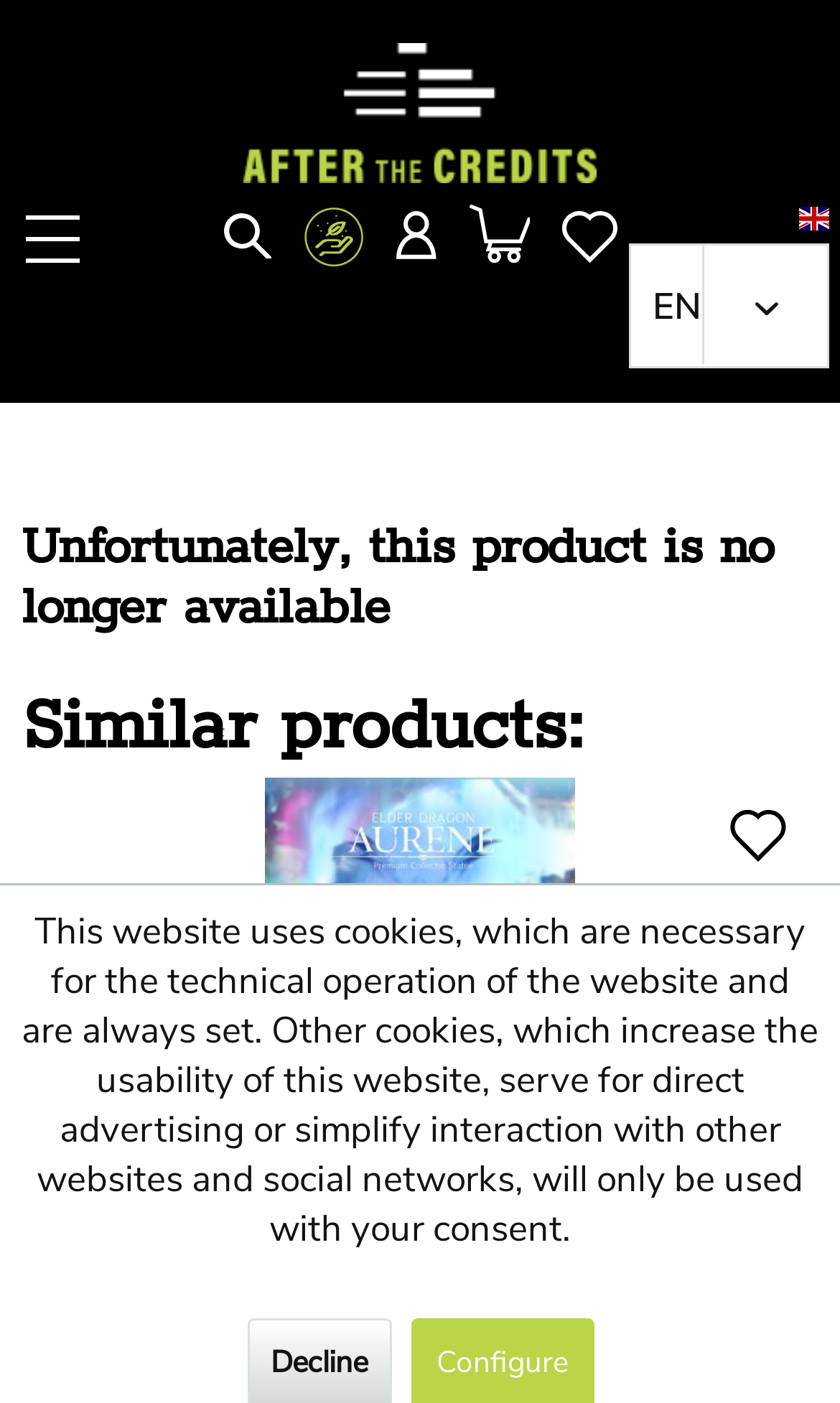Based on the image, give a detailed response to the question: What is the status of the product?

The status of the product can be determined by looking at the heading 'Unfortunately, this product is no longer available' which indicates that the product is no longer available.